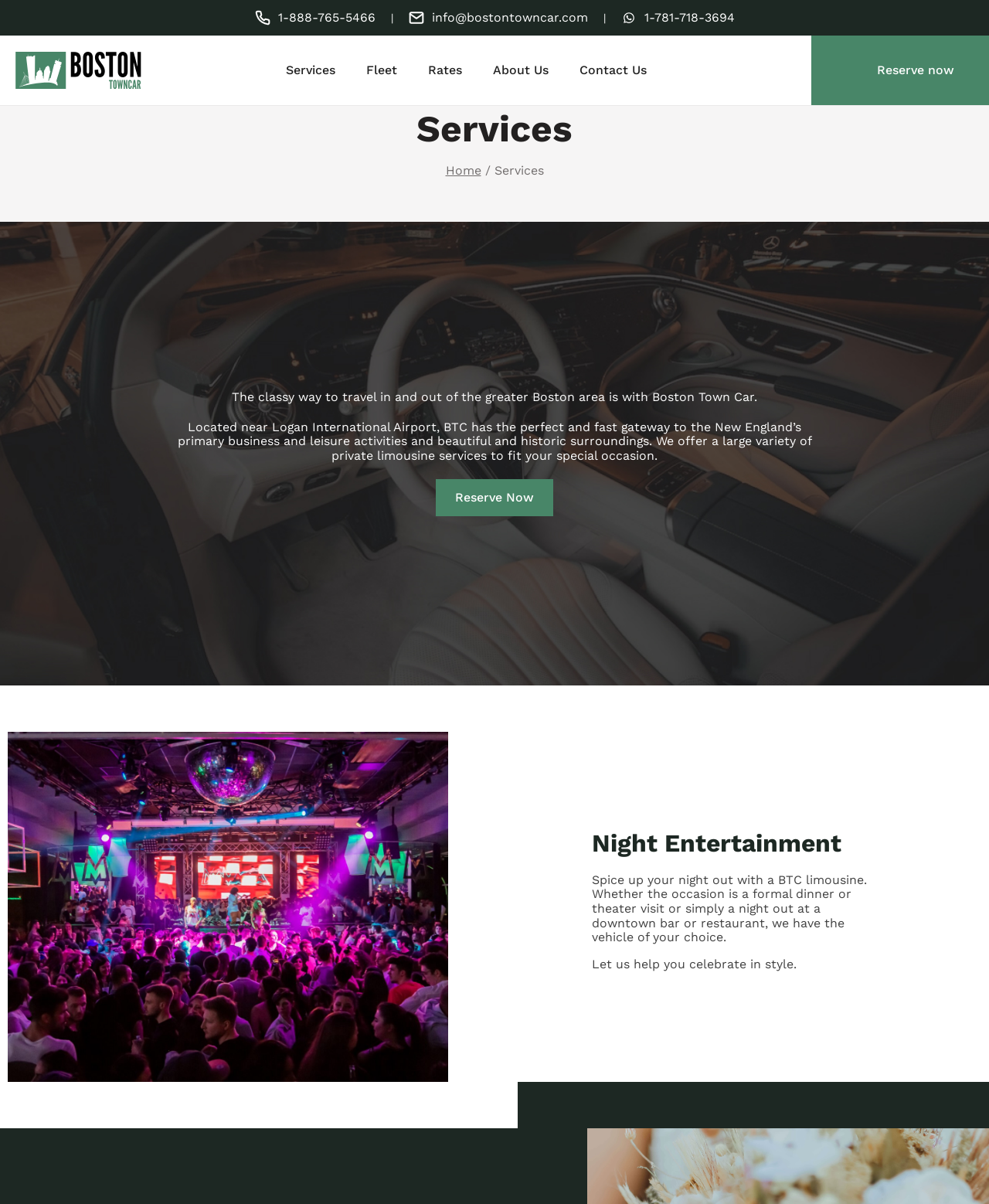Please give a concise answer to this question using a single word or phrase: 
What is the purpose of the 'Reserve Now' button?

To book a service